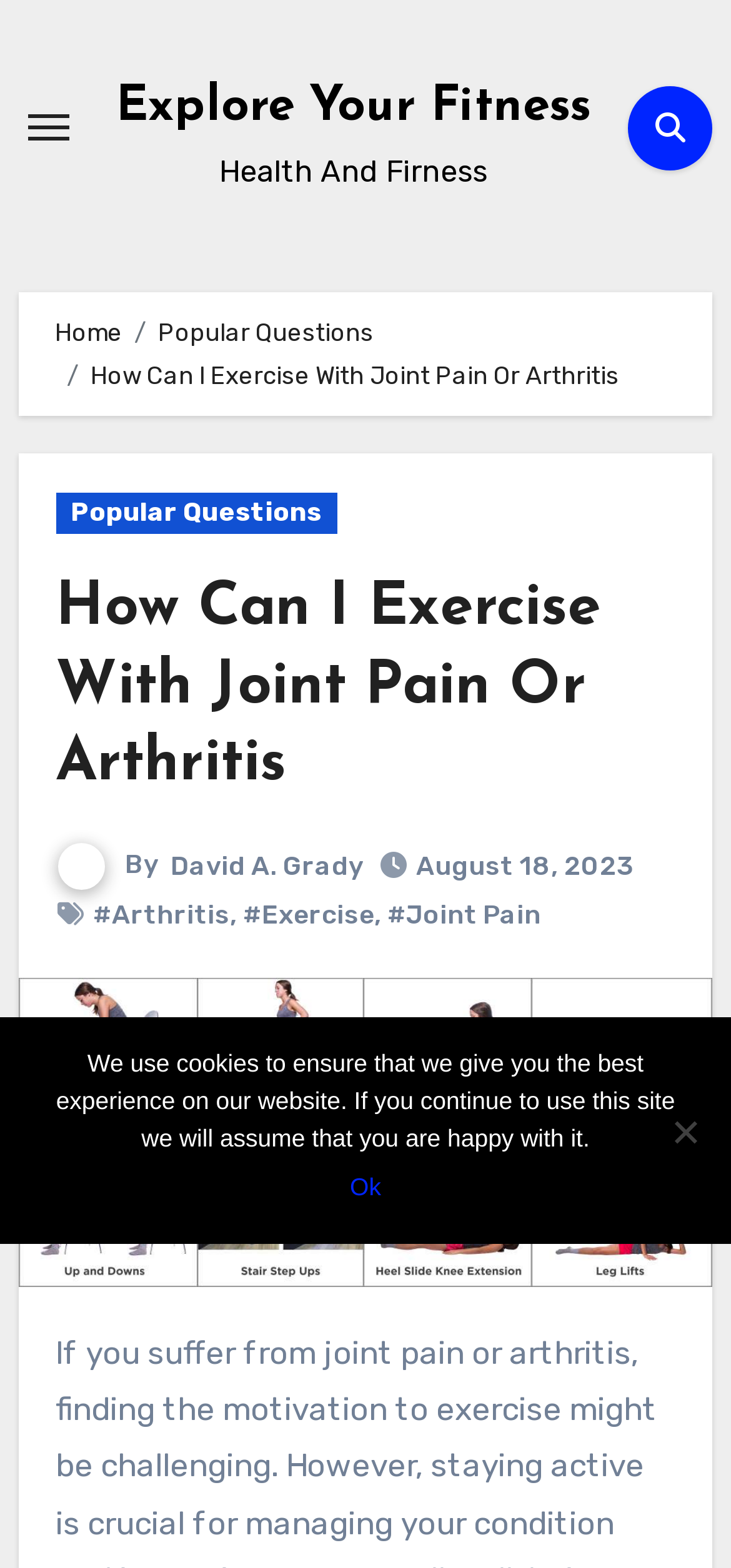Give the bounding box coordinates for the element described as: "Ok".

[0.479, 0.746, 0.521, 0.769]